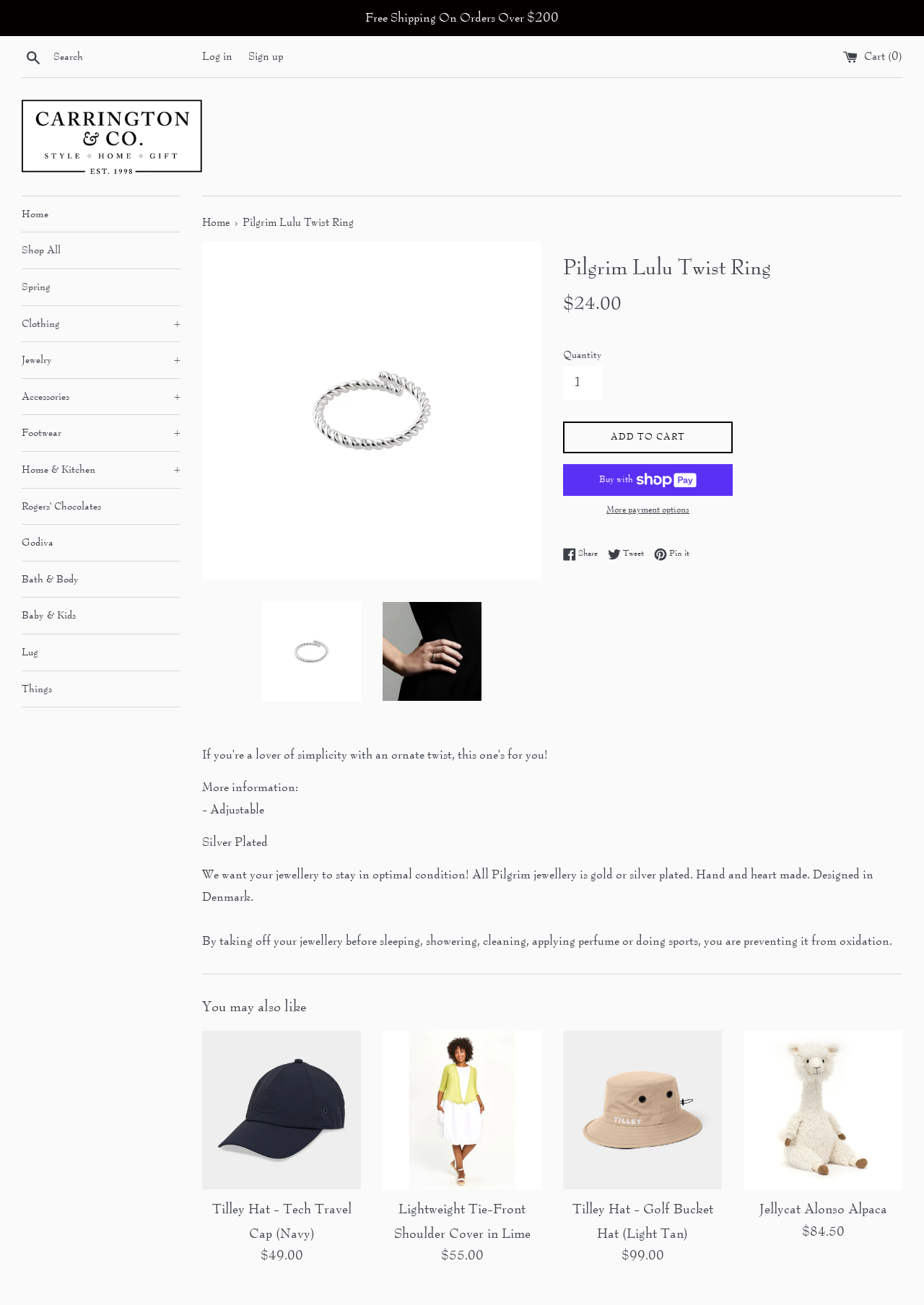Identify the bounding box coordinates of the clickable region to carry out the given instruction: "Add Pilgrim Lulu Twist Ring to cart".

[0.609, 0.323, 0.793, 0.348]